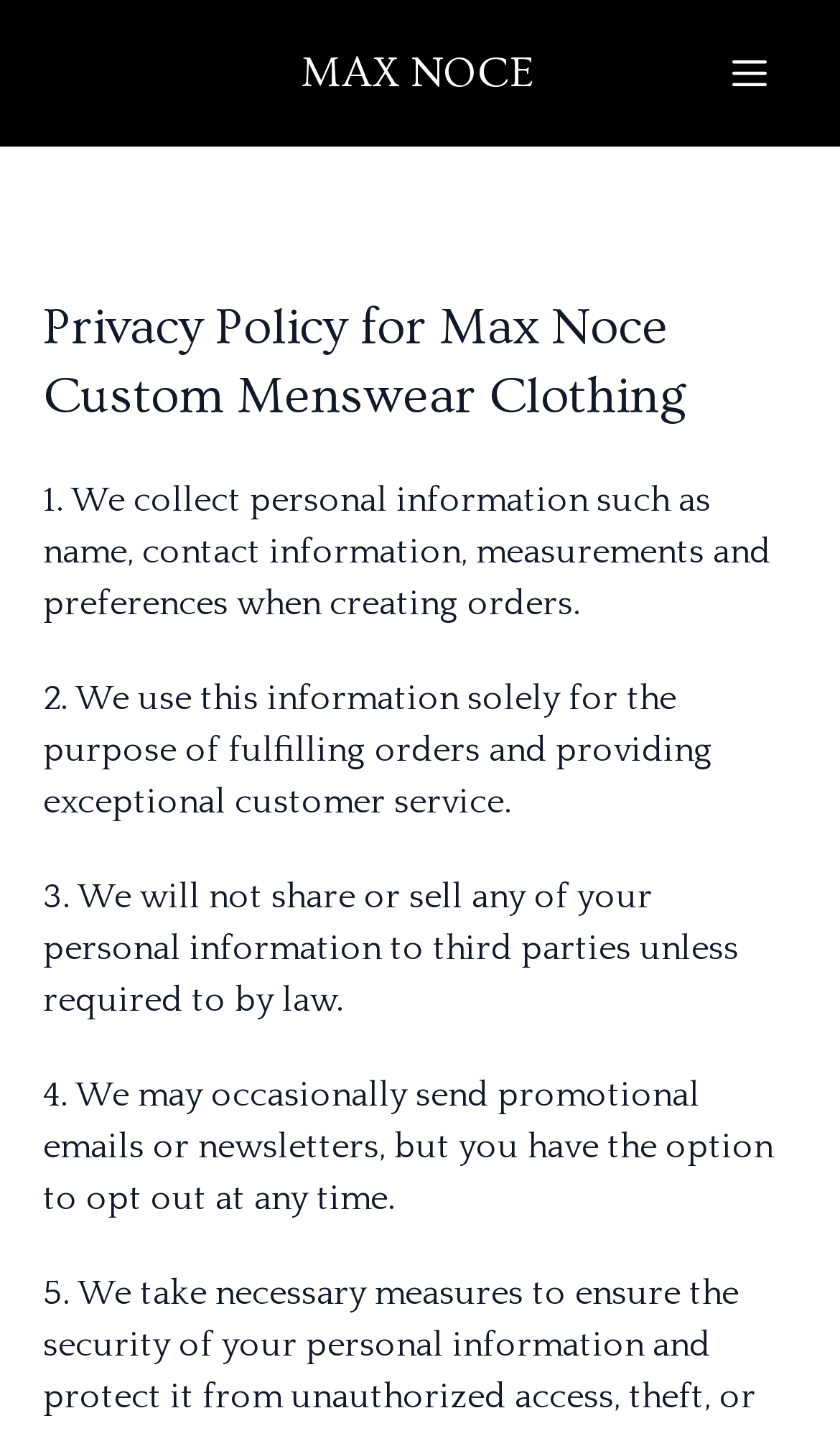Examine the screenshot and answer the question in as much detail as possible: What is the option for promotional emails?

According to the privacy policy section, the website may occasionally send promotional emails or newsletters, but users have the option to opt out at any time.